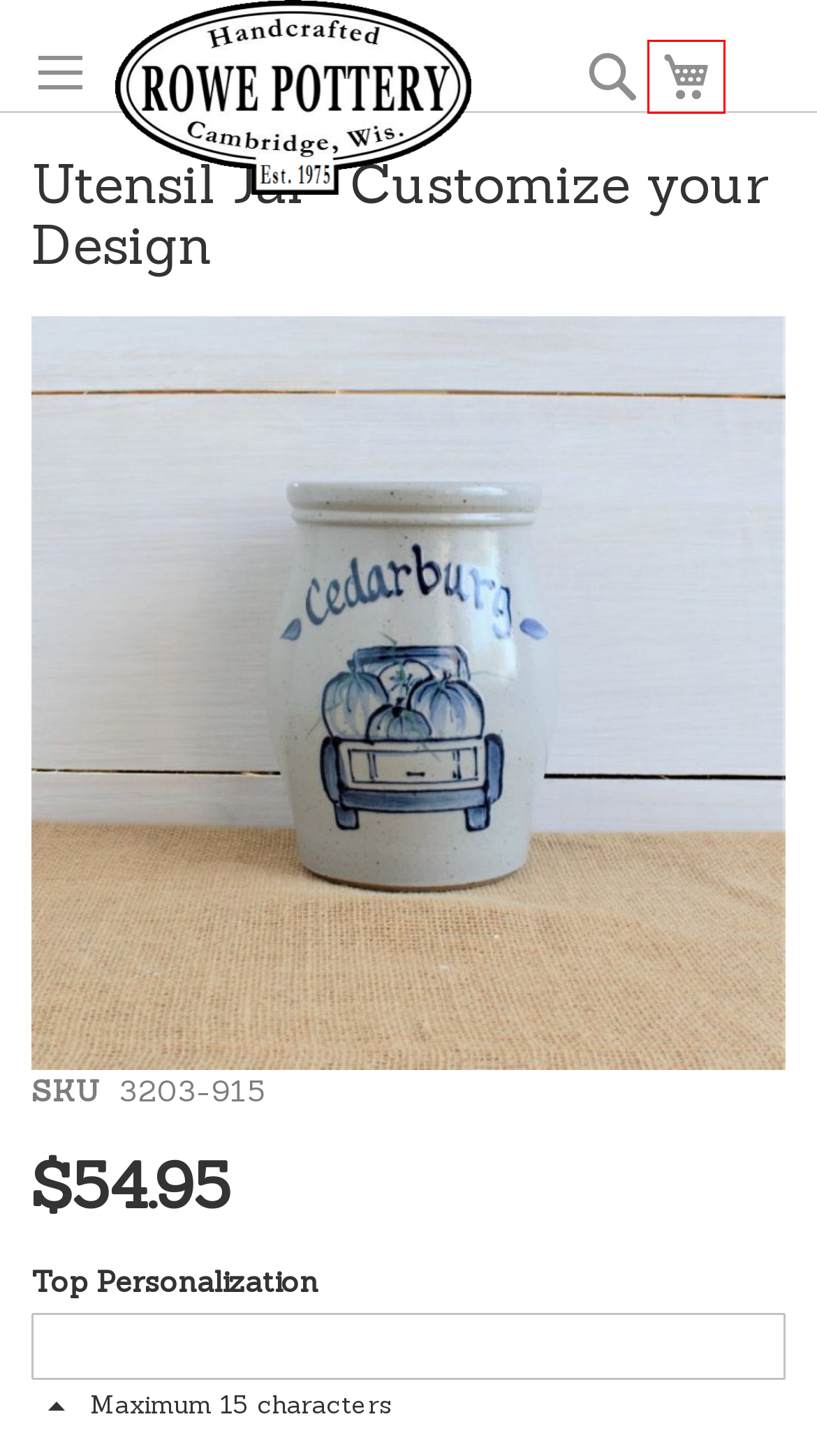Look at the screenshot of the webpage and find the element within the red bounding box. Choose the webpage description that best fits the new webpage that will appear after clicking the element. Here are the candidates:
A. Rowe Pottery Blog – Handcrafting pottery since 1975. From our hands to your home.
B. landing page - 10% off first order
C. Gift Boxes | Rowe Pottery
D. Seasonal | Rowe Pottery
E. Faire
F. Customer Login
G. Shopping Cart
H. Create New Customer Account

G